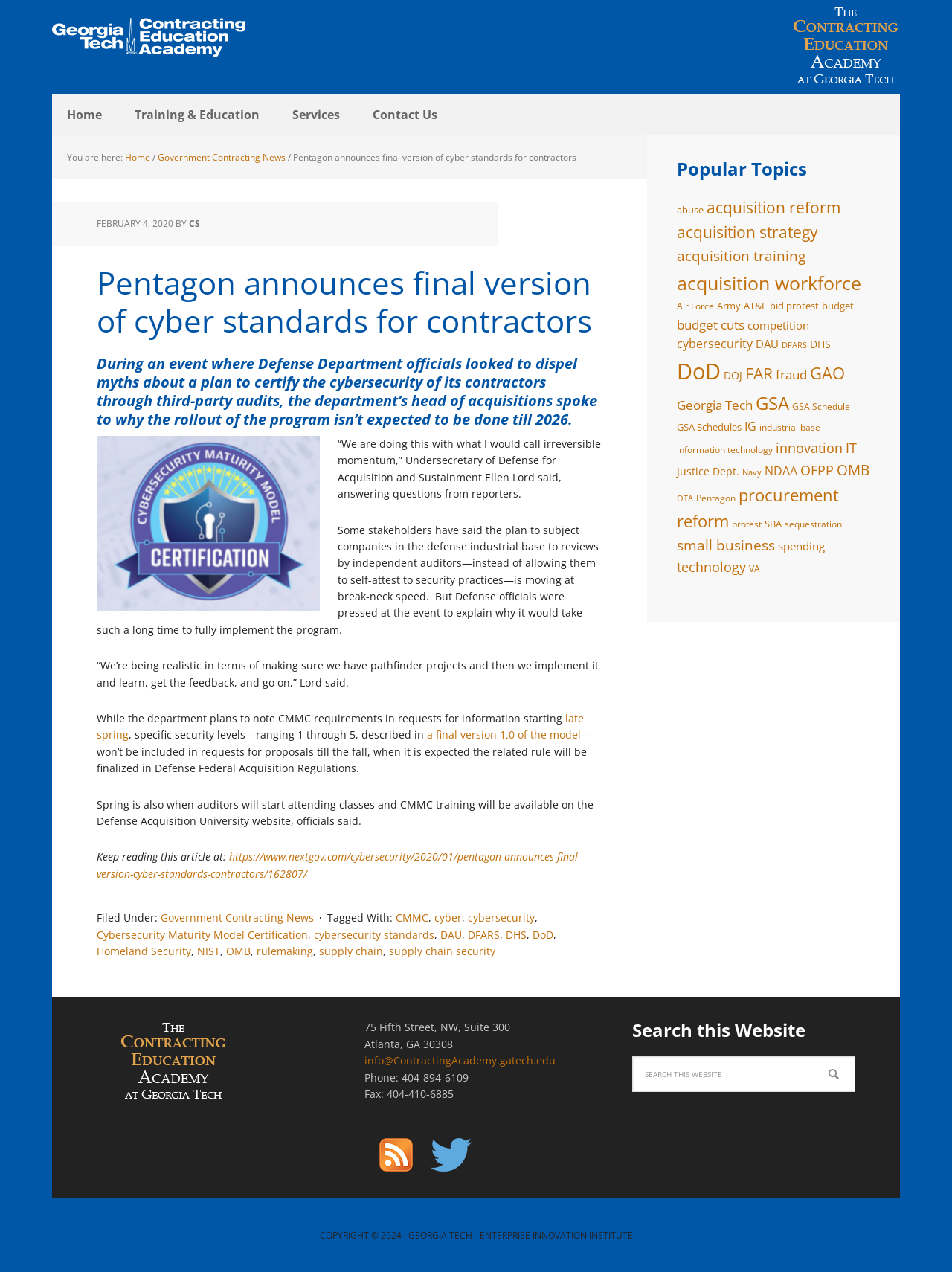Give a one-word or short phrase answer to the question: 
What is the range of security levels described in the final version 1.0 of the model?

1 through 5